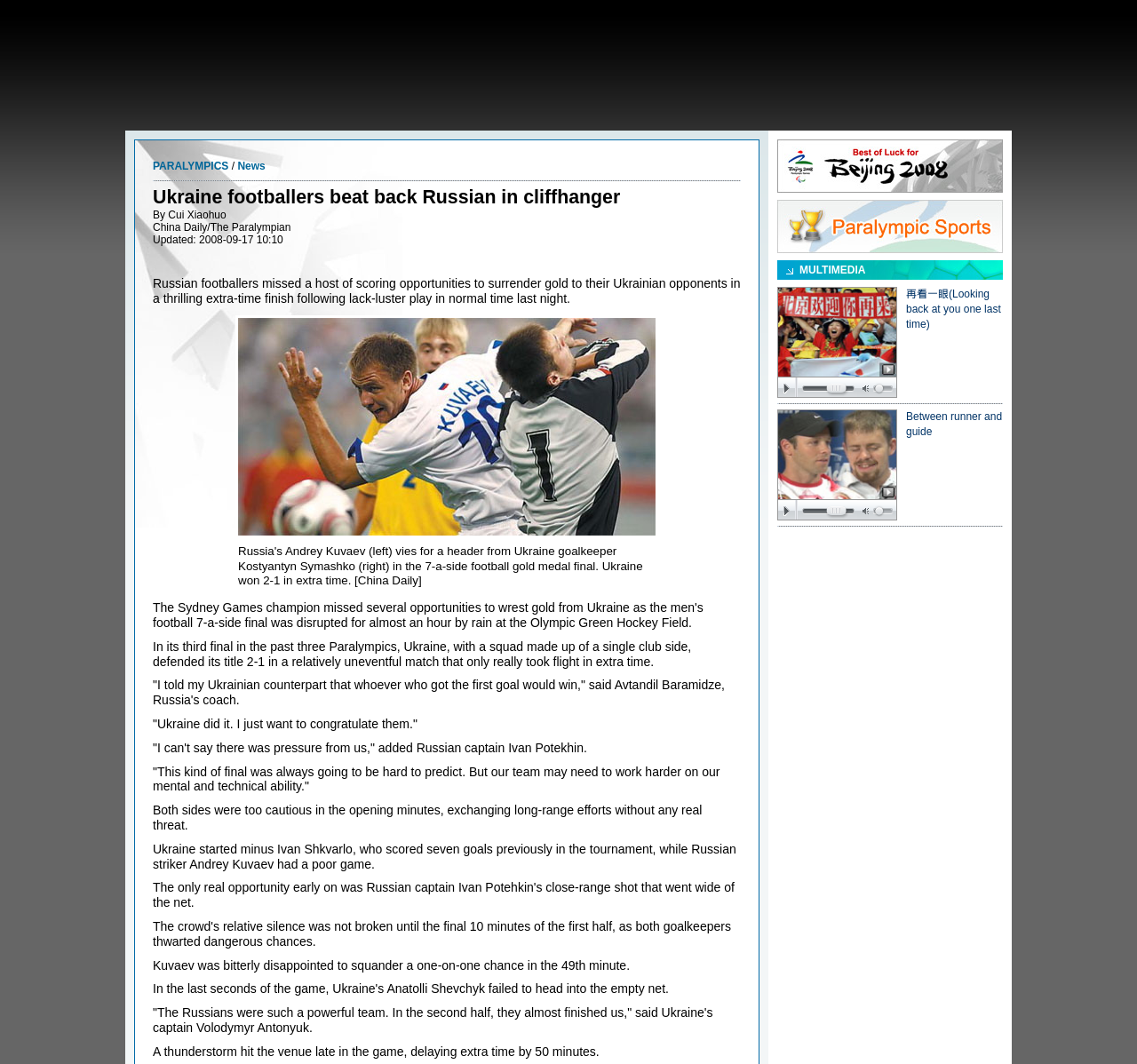How many goals did Ukraine score in the match?
Please use the visual content to give a single word or phrase answer.

2